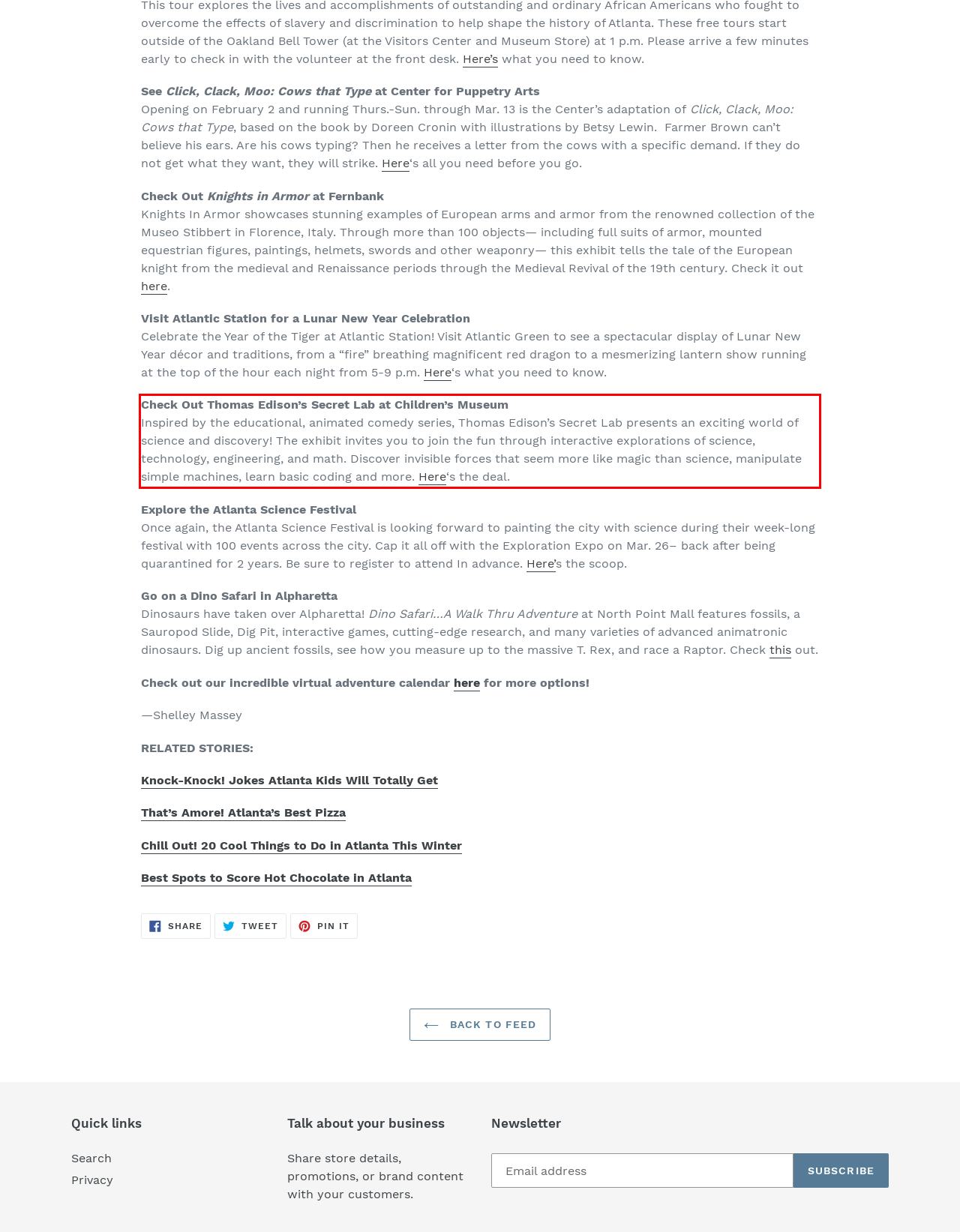Observe the screenshot of the webpage that includes a red rectangle bounding box. Conduct OCR on the content inside this red bounding box and generate the text.

Check Out Thomas Edison’s Secret Lab at Children’s Museum Inspired by the educational, animated comedy series, Thomas Edison’s Secret Lab presents an exciting world of science and discovery! The exhibit invites you to join the fun through interactive explorations of science, technology, engineering, and math. Discover invisible forces that seem more like magic than science, manipulate simple machines, learn basic coding and more. Here‘s the deal.